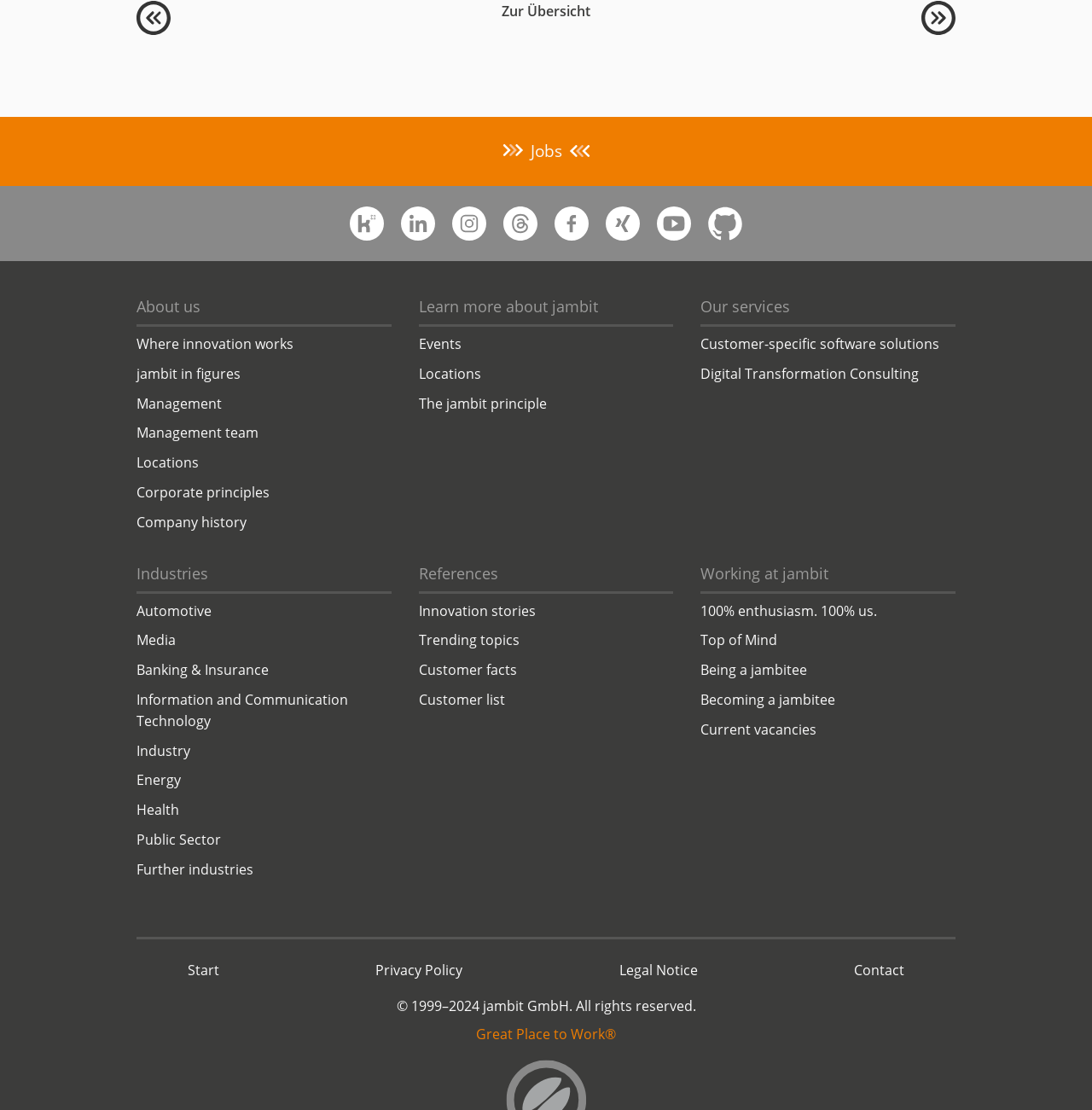Answer the question using only one word or a concise phrase: What is the copyright year range?

1999-2024